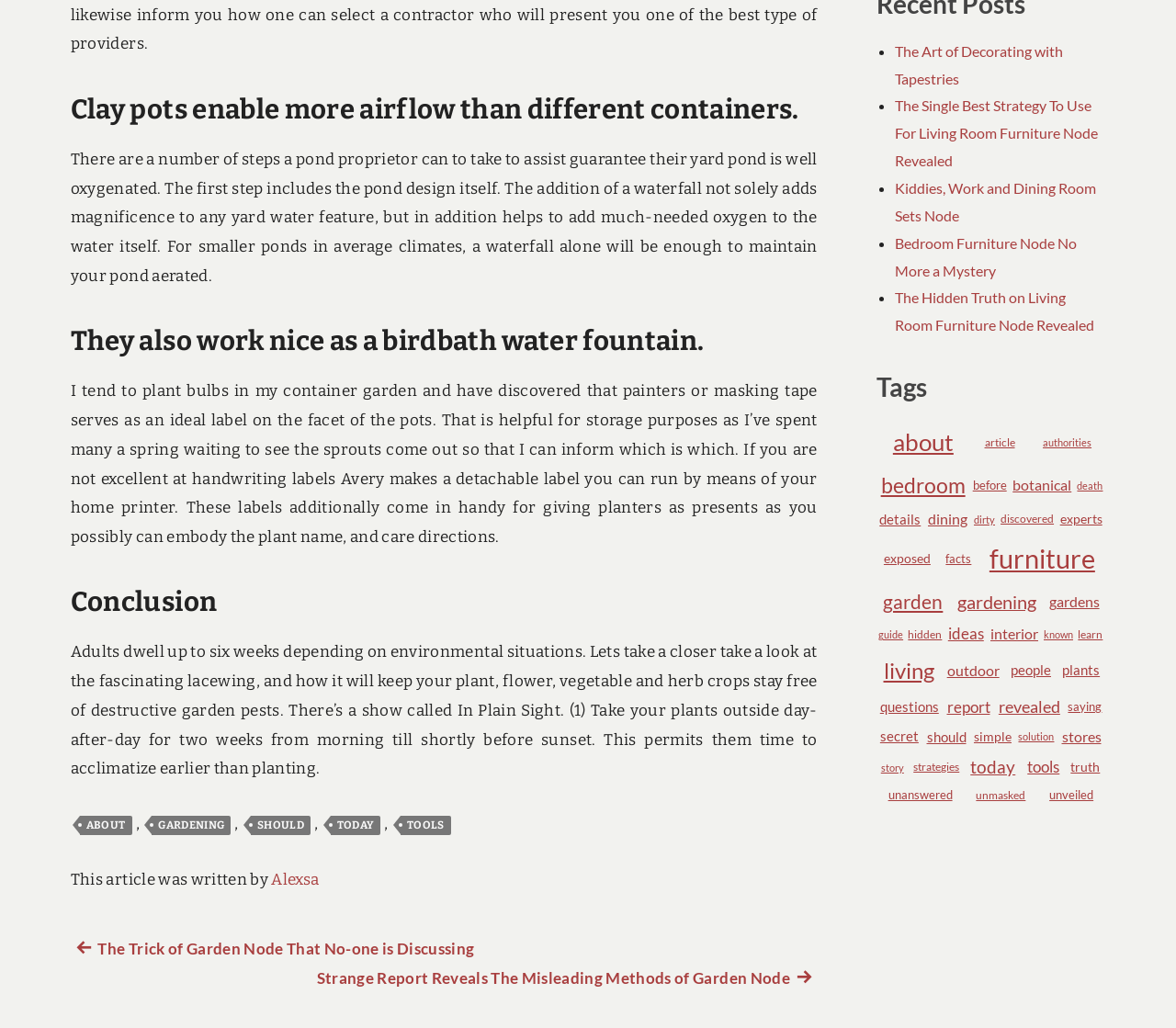What is the author's name of this article?
Give a detailed explanation using the information visible in the image.

The author's name is mentioned at the bottom of the webpage, indicating that the article was written by Alexsa.